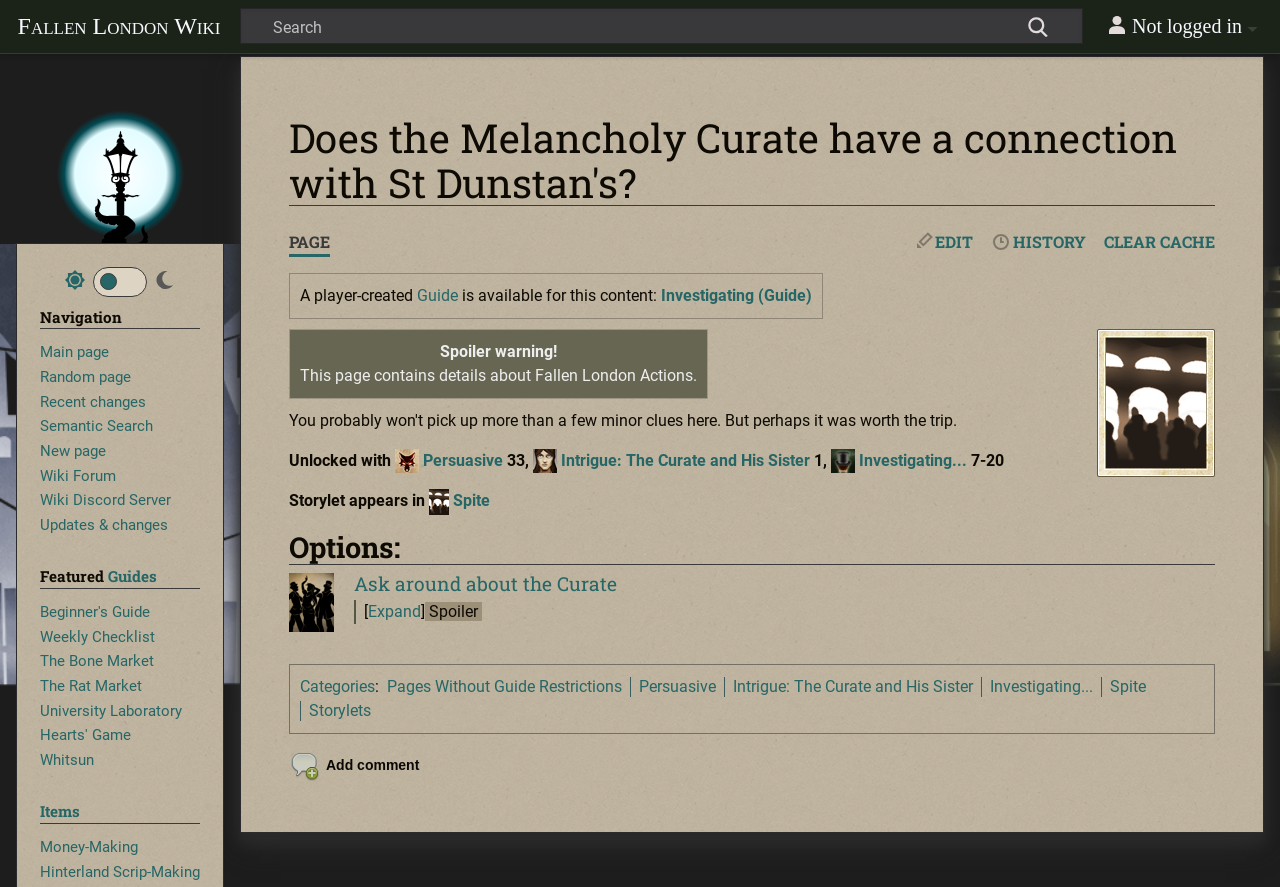Produce an extensive caption that describes everything on the webpage.

This webpage is about a specific topic, "Does the Melancholy Curate have a connection with St Dunstan's?", in the context of Fallen London. The page has a heading with the same title at the top, followed by a navigation section with links to various namespaces and page actions.

Below the navigation section, there is a table with a player-created guide available for this content, "Investigating (Guide)". The table also contains a link to the guide.

On the left side of the page, there is a section with a spoiler warning, indicating that the page contains details about Fallen London Actions. Below this warning, there is a list of links to various storylets, including "Unlocked with", "Persuasive", "Intrigue: The Curate and His Sister", and "Investigating...".

Further down the page, there is a section with options, including a link to "Ask around about the Curate" and an expandable section with a spoiler warning. There are also links to categories, including "Pages Without Guide Restrictions", "Persuasive", "Intrigue: The Curate and His Sister", and "Investigating...".

At the bottom of the page, there are links to add a comment, visit the main page, and toggle dark mode. There is also a navigation section with links to the main page, random page, recent changes, semantic search, new page, wiki forum, and wiki Discord server.

On the right side of the page, there is a section with featured guides, including links to "Guides", "Beginner's Guide", "Weekly Checklist", and others. There is also a section with links to items, including "Money-Making" and "Hinterland Scrip-Making".